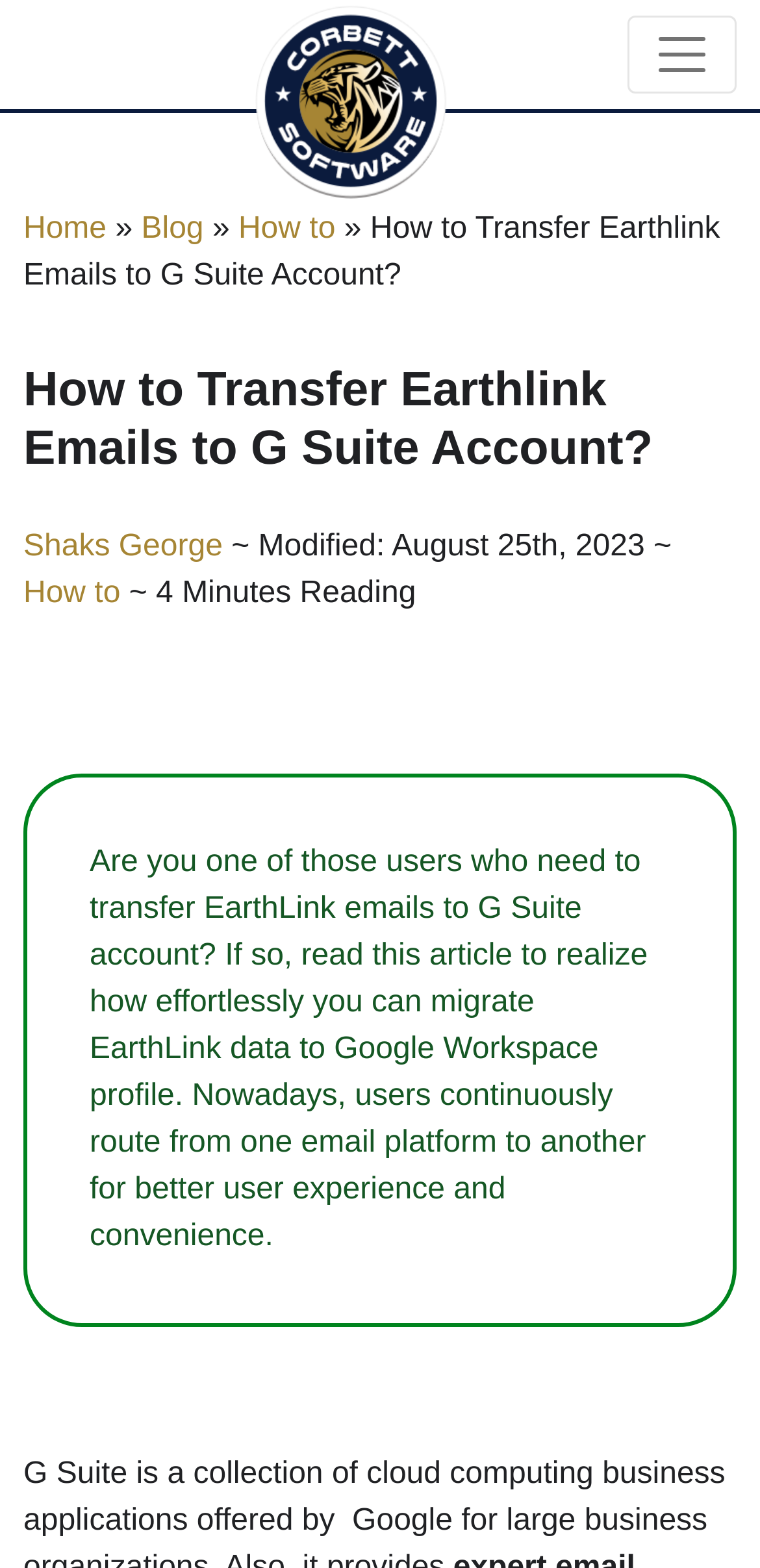Explain the webpage in detail.

The webpage is about transferring EarthLink emails to a G Suite account, with a focus on providing a step-by-step guide. At the top left of the page, there is a logo image. On the top right, there is a toggle navigation button. Below the logo, there is a navigation menu with links to "Home", "Blog", and "How to" sections.

The main content of the page is headed by a title "How to Transfer Earthlink Emails to G Suite Account?" which is also the main topic of the article. Below the title, there is a byline with the author's name, "Shaks George", and the date of modification, "August 25th, 2023". 

The article itself is divided into sections, with the first section providing an introduction to the topic. The introduction explains that the article will guide users on how to transfer their EarthLink emails to a G Suite account, and that this process is necessary for a better user experience and convenience. The text is positioned in the middle of the page, spanning almost the entire width.